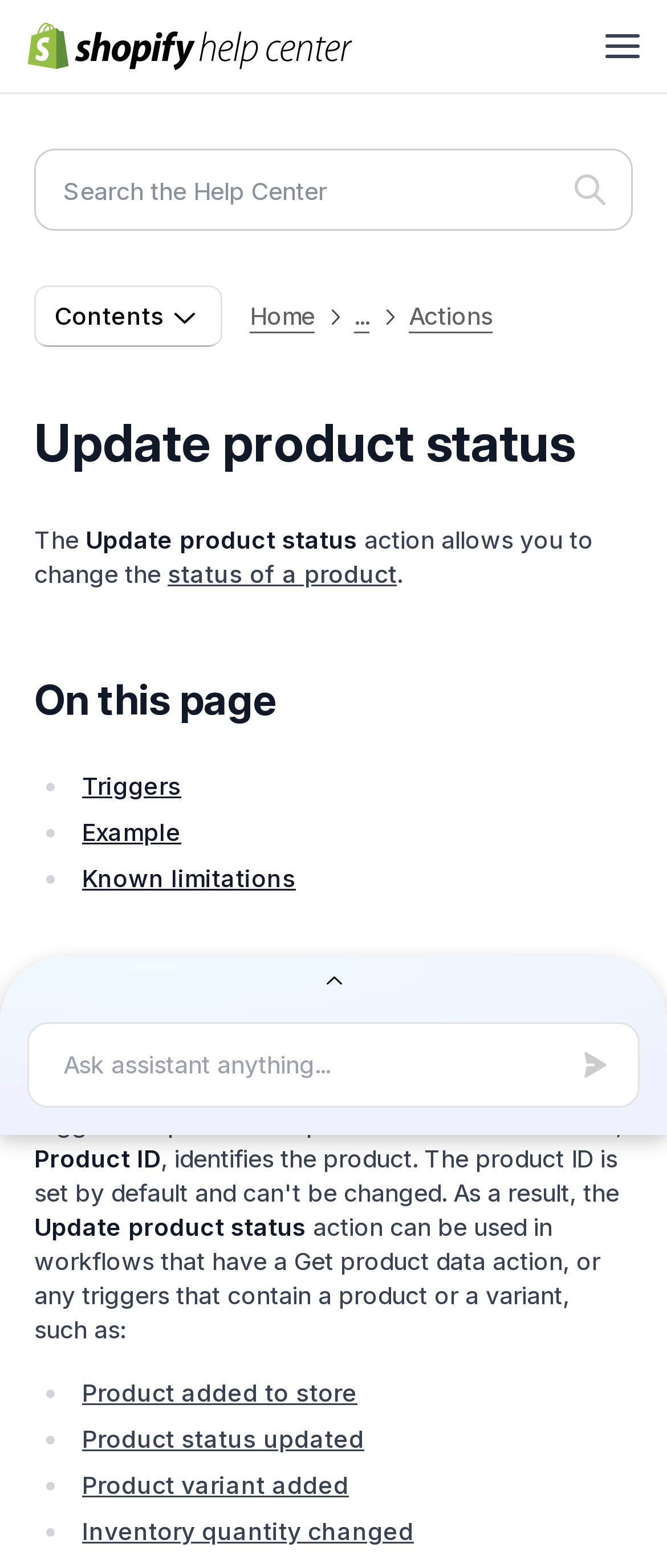Please determine the bounding box coordinates for the UI element described here. Use the format (top-left x, top-left y, bottom-right x, bottom-right y) with values bounded between 0 and 1: name="query" placeholder="Search the Help Center"

[0.051, 0.095, 0.949, 0.147]